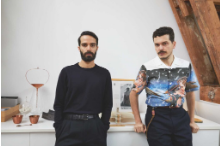Use a single word or phrase to answer the following:
What is the theme of Simone Farresin's shirt?

Cosmic